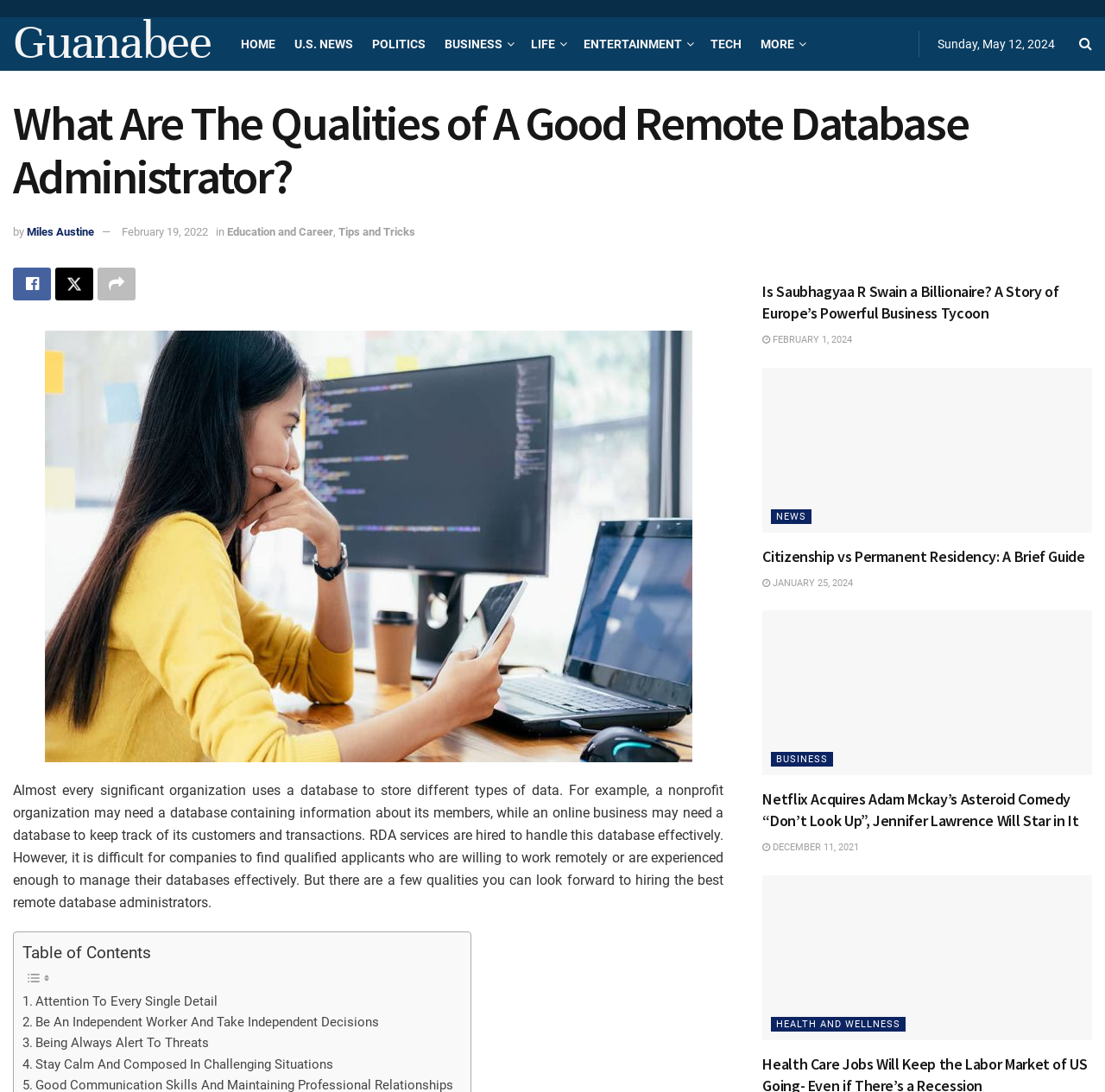Please provide a comprehensive response to the question based on the details in the image: How many links are in the top navigation menu?

I counted the number of links in the top navigation menu, which are 'HOME', 'U.S. NEWS', 'POLITICS', 'BUSINESS', 'LIFE', 'ENTERTAINMENT', 'TECH', and 'MORE'. There are 8 links in total.